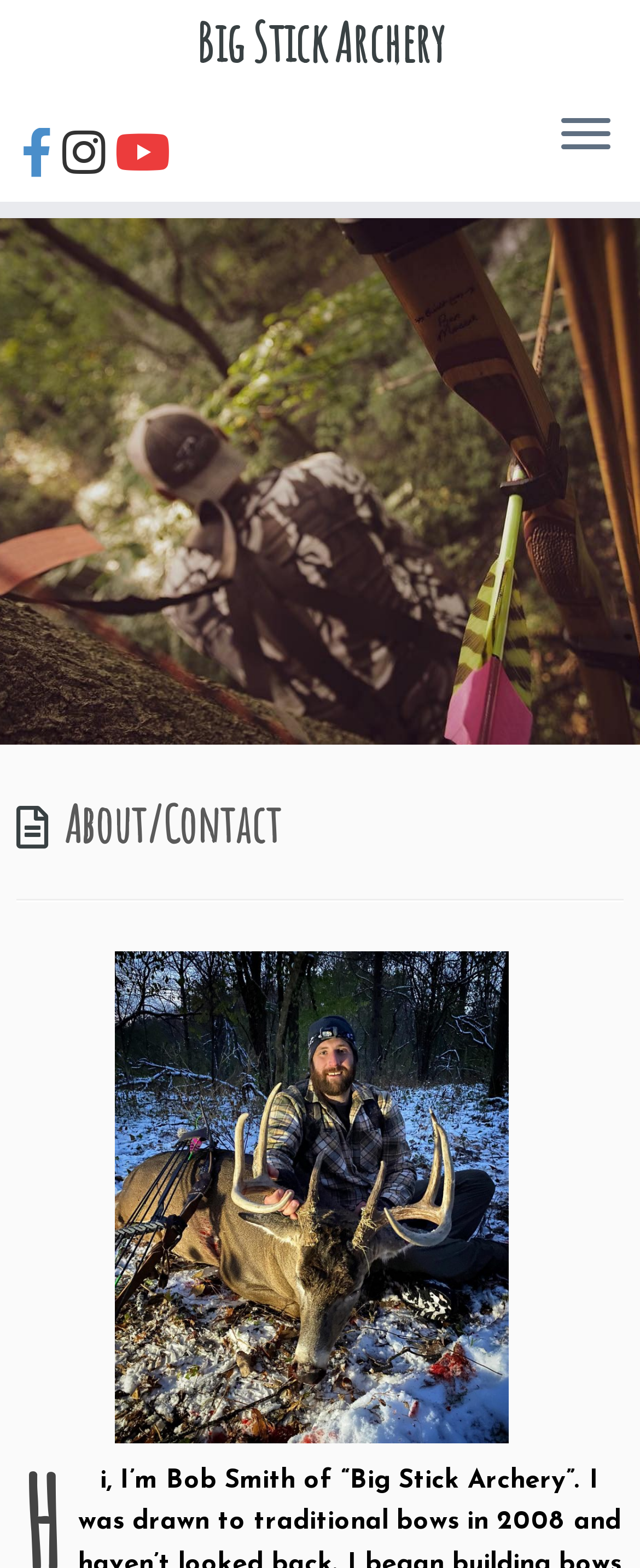Answer the following query with a single word or phrase:
How many main sections are on the page?

2